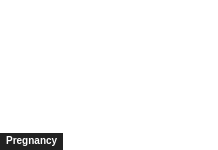Give a comprehensive caption for the image.

This image is associated with the topic of "Evening Primrose Oil," particularly in the context of pregnancy. It likely serves as a visual element linked to articles discussing the use of evening primrose oil, especially its safety and benefits during pregnancy, including its potential role in inducing labor. The image is positioned prominently, suggesting its importance in the overall narrative about pregnancy. The accompanying text emphasizes its relevance to expectant mothers seeking natural remedies or information related to their health during pregnancy.